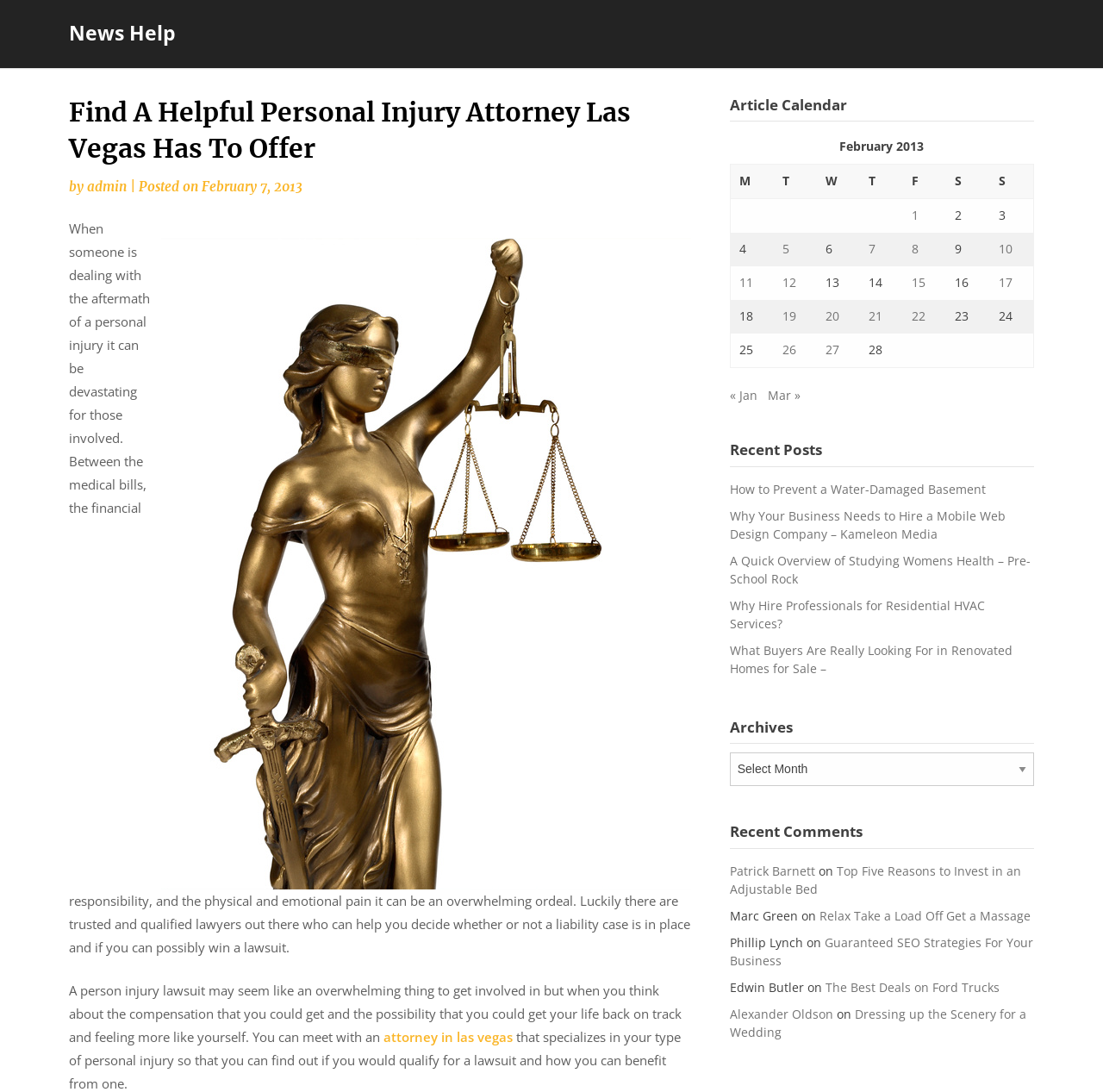Please locate the bounding box coordinates of the region I need to click to follow this instruction: "Check the posts published on February 1, 2013".

[0.819, 0.182, 0.858, 0.213]